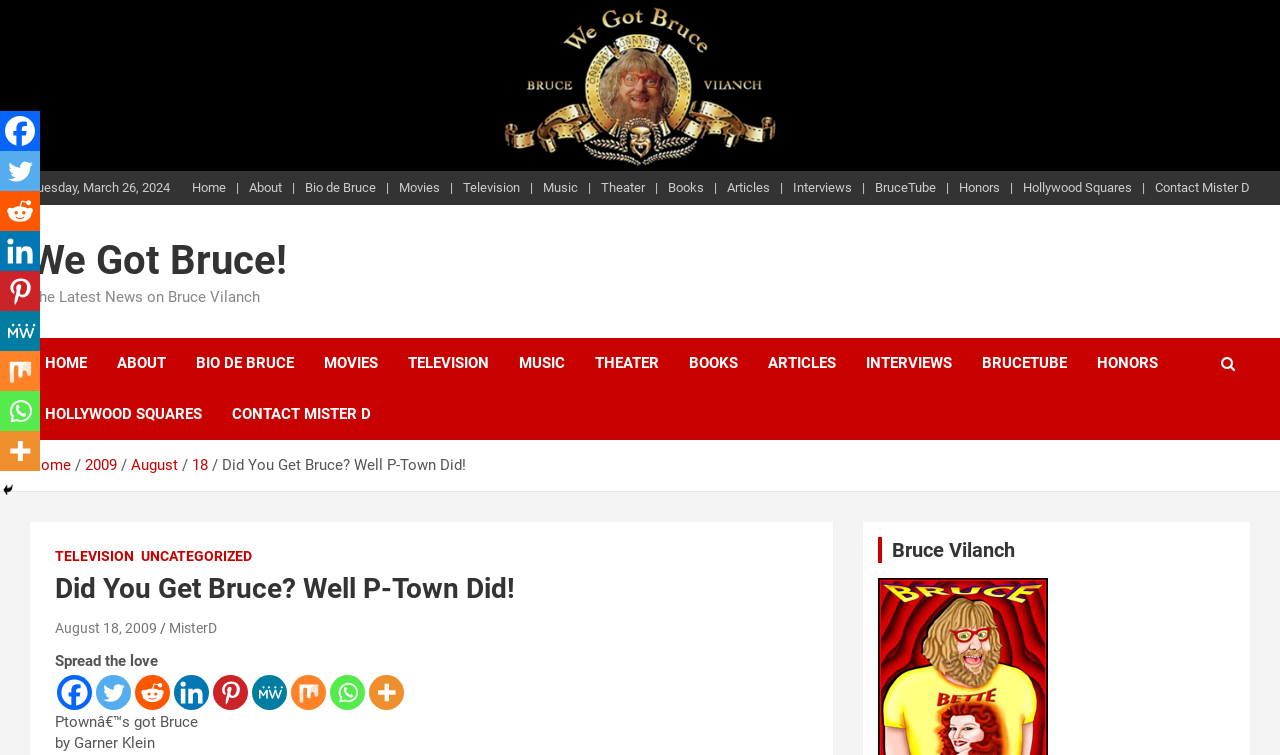What is the name of the person performing in the Madeira Room?
Using the image, answer in one word or phrase.

Bruce Vilanch